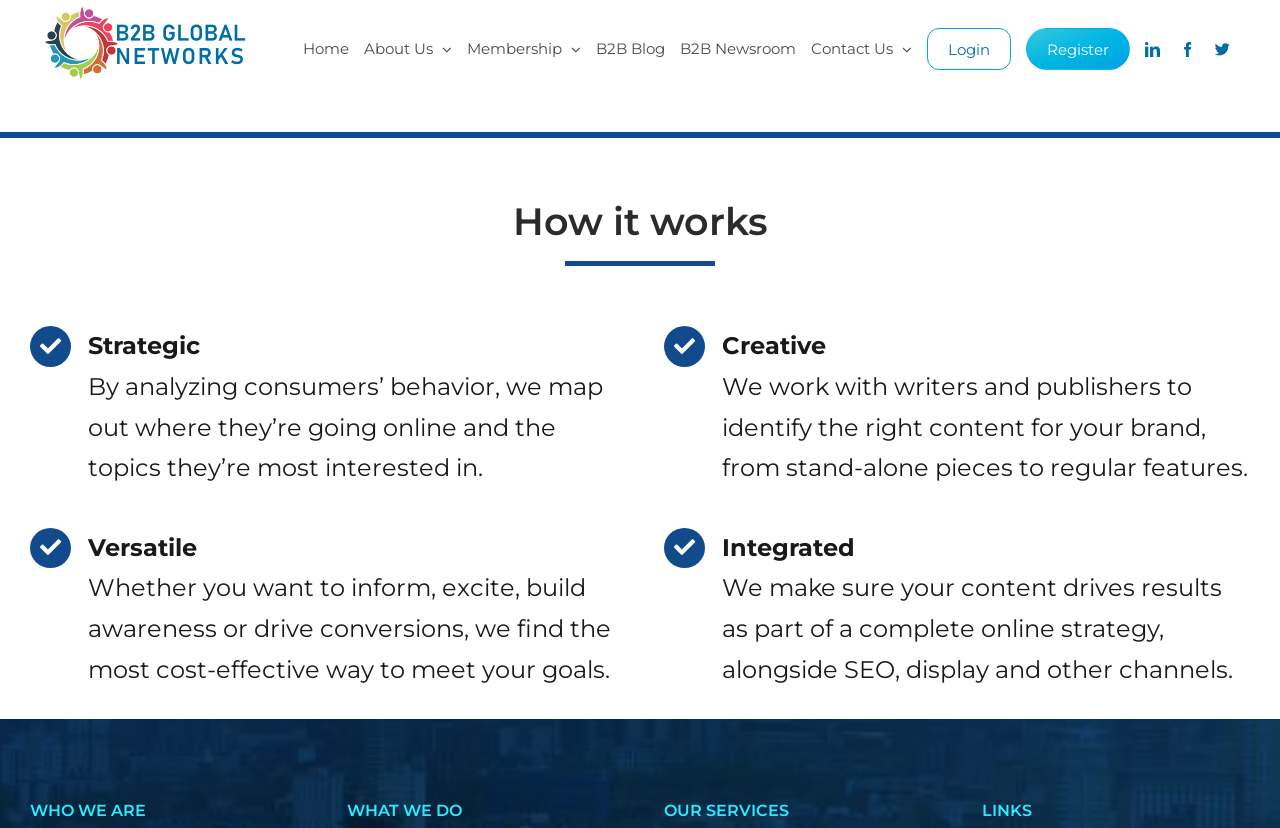Describe all the visual and textual components of the webpage comprehensively.

The webpage is titled "Native Advertising - B2B Global Networks" and features a logo at the top left corner. Below the logo, there is a main navigation menu with 9 links: "Home", "About Us", "Membership", "B2B Blog", "B2B Newsroom", "Contact Us", "Login", "Register", and three empty links.

The main content area is divided into two sections. The first section has a heading "How it works" and describes the company's strategic and creative approach to native advertising. There are four paragraphs of text, with headings "Strategic", "Creative", "Versatile", and "Integrated", which explain the company's services and approach.

Below the main content area, there are four headings: "WHO WE ARE", "WHAT WE DO", "OUR SERVICES", and "LINKS", which are likely to be navigation links or section titles.